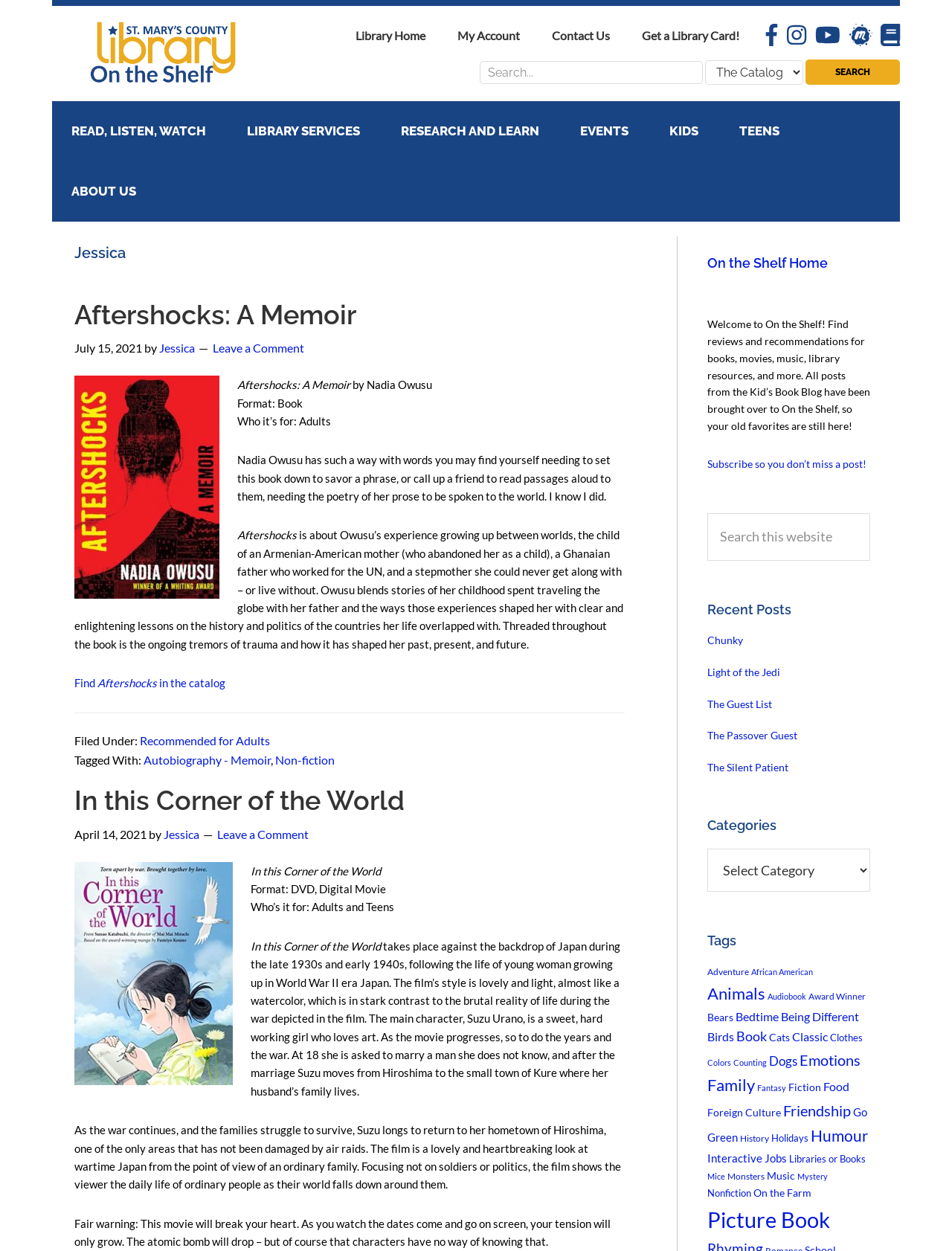Summarize the webpage in an elaborate manner.

The webpage is about a library's online platform, titled "Jessica". At the top, there are several links to skip to different sections of the page, including primary navigation, main content, and primary sidebar. Below these links, there are several social media links, including Facebook, Instagram, Youtube, Meetup, and a blog link.

The main content section is divided into two columns. The left column has a navigation menu with several links, including "READ, LISTEN, WATCH", "LIBRARY SERVICES", "RESEARCH AND LEARN", "EVENTS", "KIDS", "TEENS", and "ABOUT US". Below the navigation menu, there is a heading with the title "Jessica" and a search bar with a button to search the website.

The right column has a series of articles or book reviews. The first article is about a memoir titled "Aftershocks" by Nadia Owusu. The article includes a brief summary of the book, the author's name, and a link to find the book in the catalog. Below the summary, there are several paragraphs of text describing the book's content and the author's writing style.

The second article is about a movie titled "In this Corner of the World". The article includes a brief summary of the movie, the format (DVD and digital movie), and the target audience (adults and teens). The article also includes a longer description of the movie's plot and themes.

At the bottom of the right column, there is a section titled "Primary Sidebar" with several links, including "On the Shelf Home", a search bar, and a section titled "Recent Posts" with a link to a post titled "Chunky".